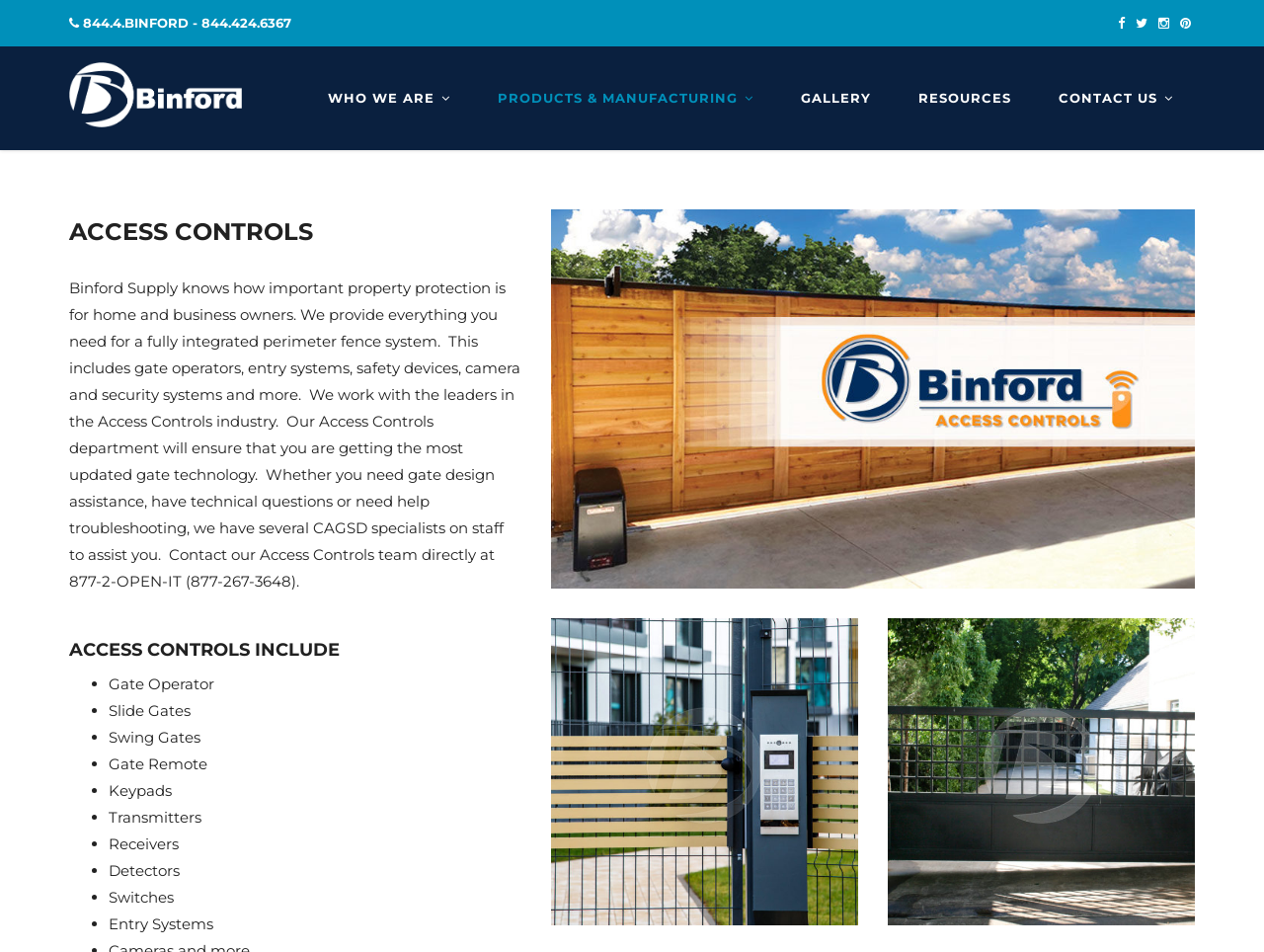Could you determine the bounding box coordinates of the clickable element to complete the instruction: "Learn more about Gate Operator"? Provide the coordinates as four float numbers between 0 and 1, i.e., [left, top, right, bottom].

[0.086, 0.709, 0.17, 0.728]